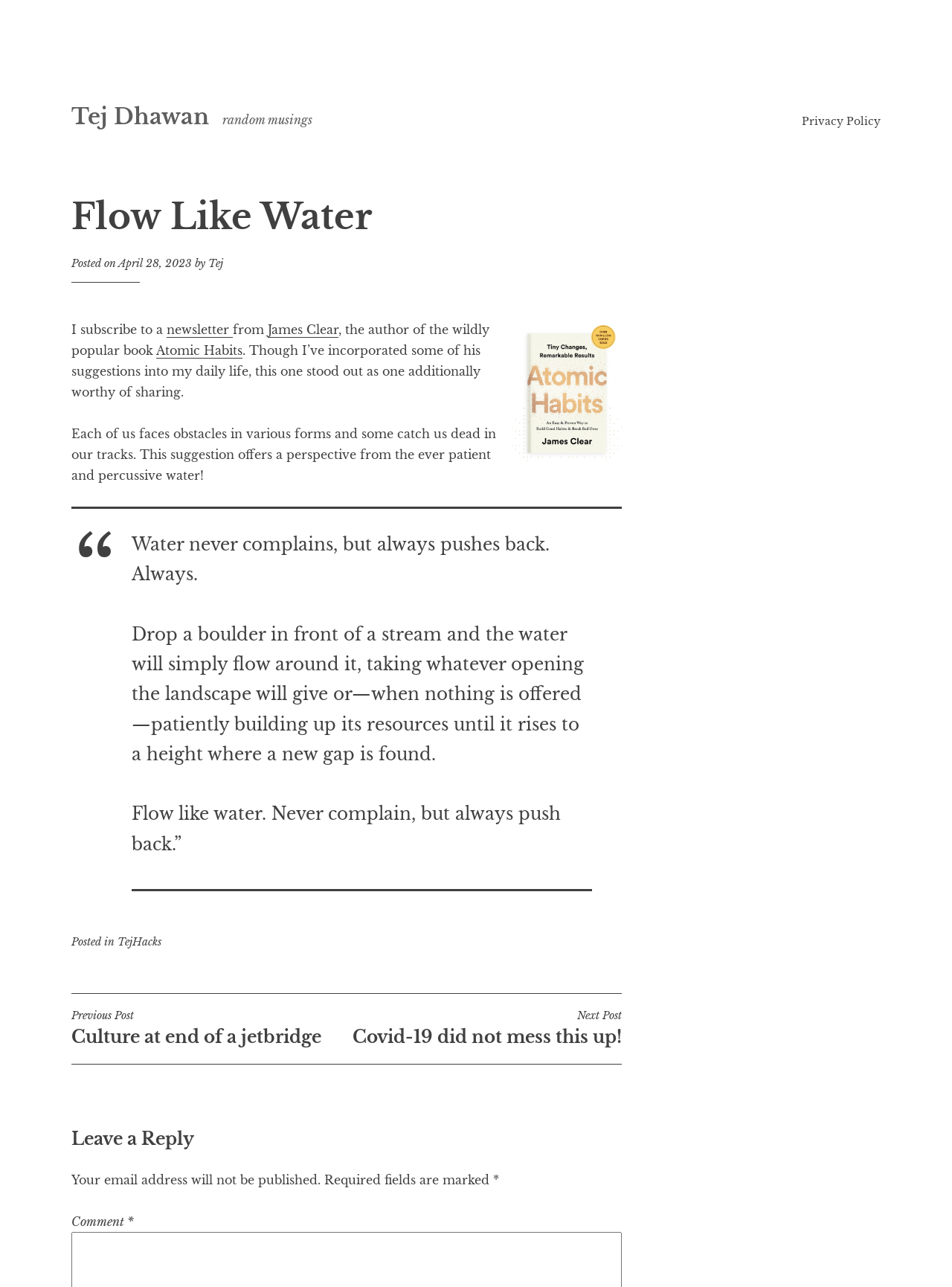Please examine the image and provide a detailed answer to the question: What is the author of the book 'Atomic Habits'?

The answer can be found in the article section of the webpage, where it mentions 'I subscribe to a newsletter from James Clear, the author of the wildly popular book Atomic Habits.'